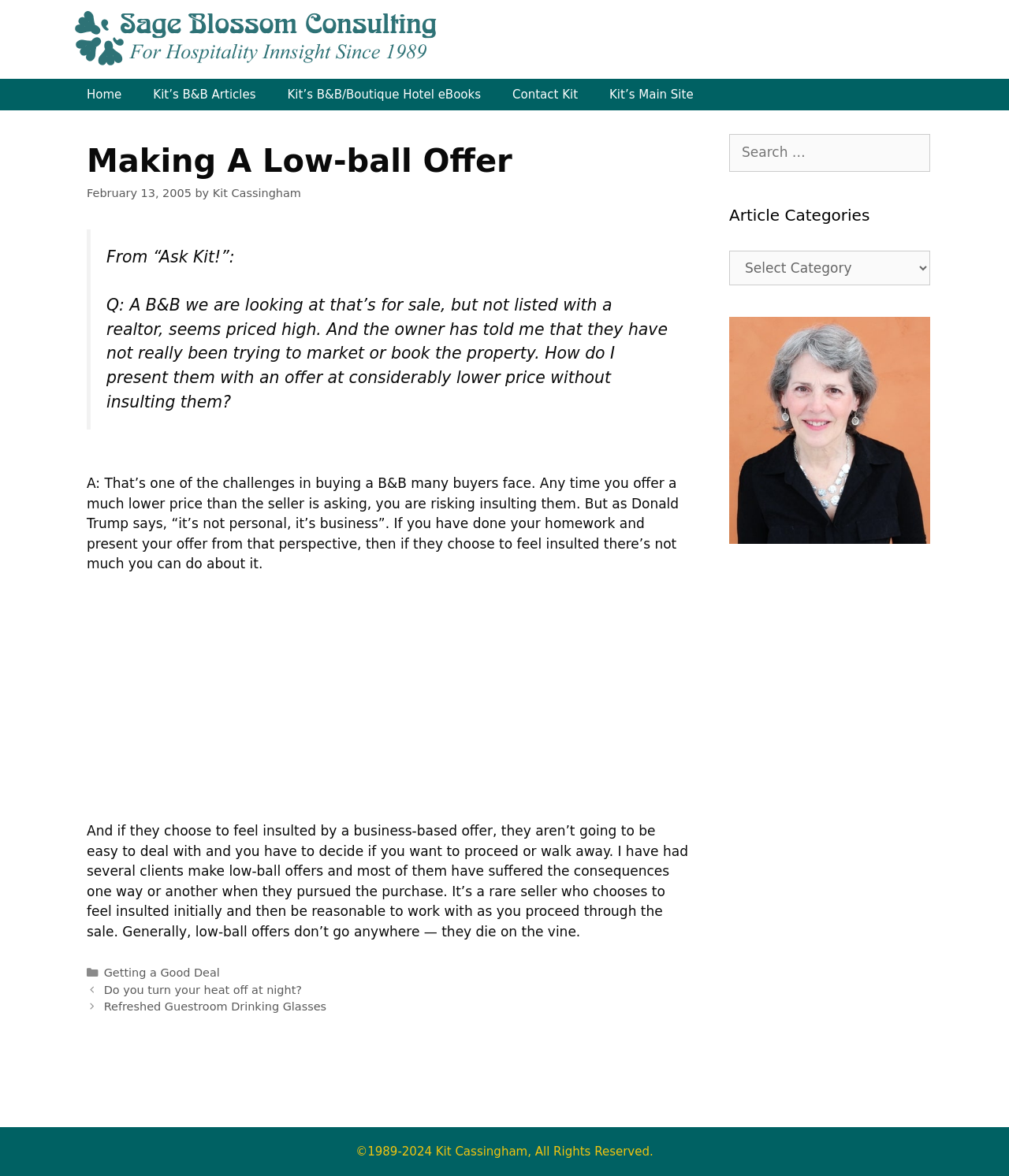Please determine the bounding box coordinates of the area that needs to be clicked to complete this task: 'View 'Getting a Good Deal' category'. The coordinates must be four float numbers between 0 and 1, formatted as [left, top, right, bottom].

[0.103, 0.822, 0.218, 0.833]